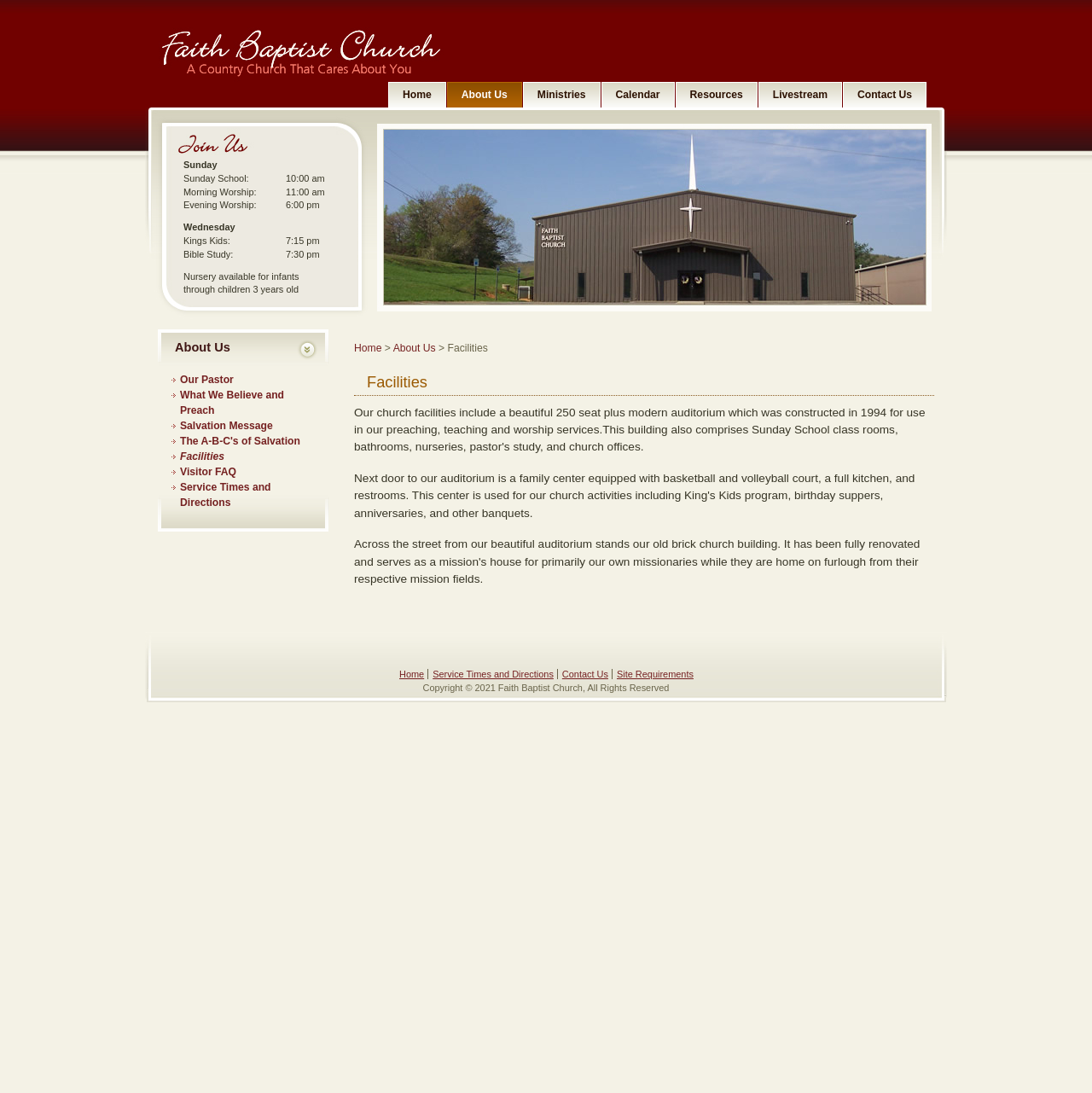What are the Sunday service times?
From the image, provide a succinct answer in one word or a short phrase.

10:00 am, 11:00 am, 6:00 pm